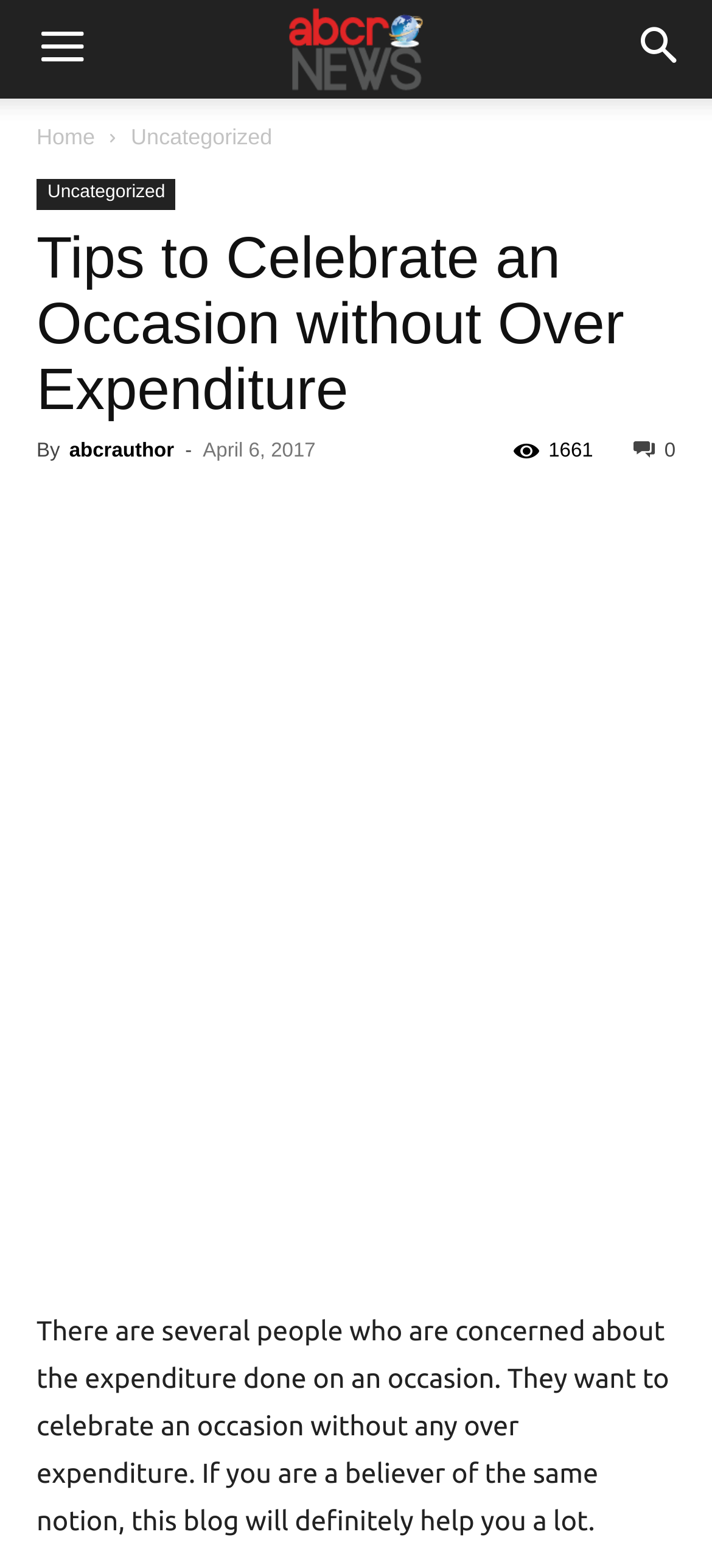How many views does the article have?
Kindly offer a detailed explanation using the data available in the image.

I found the answer by examining the StaticText element with the text '1661' which is a child element of the HeaderAsNonLandmark element. This element has a bounding box coordinate of [0.77, 0.281, 0.833, 0.295]. The text '1661' likely represents the number of views the article has.